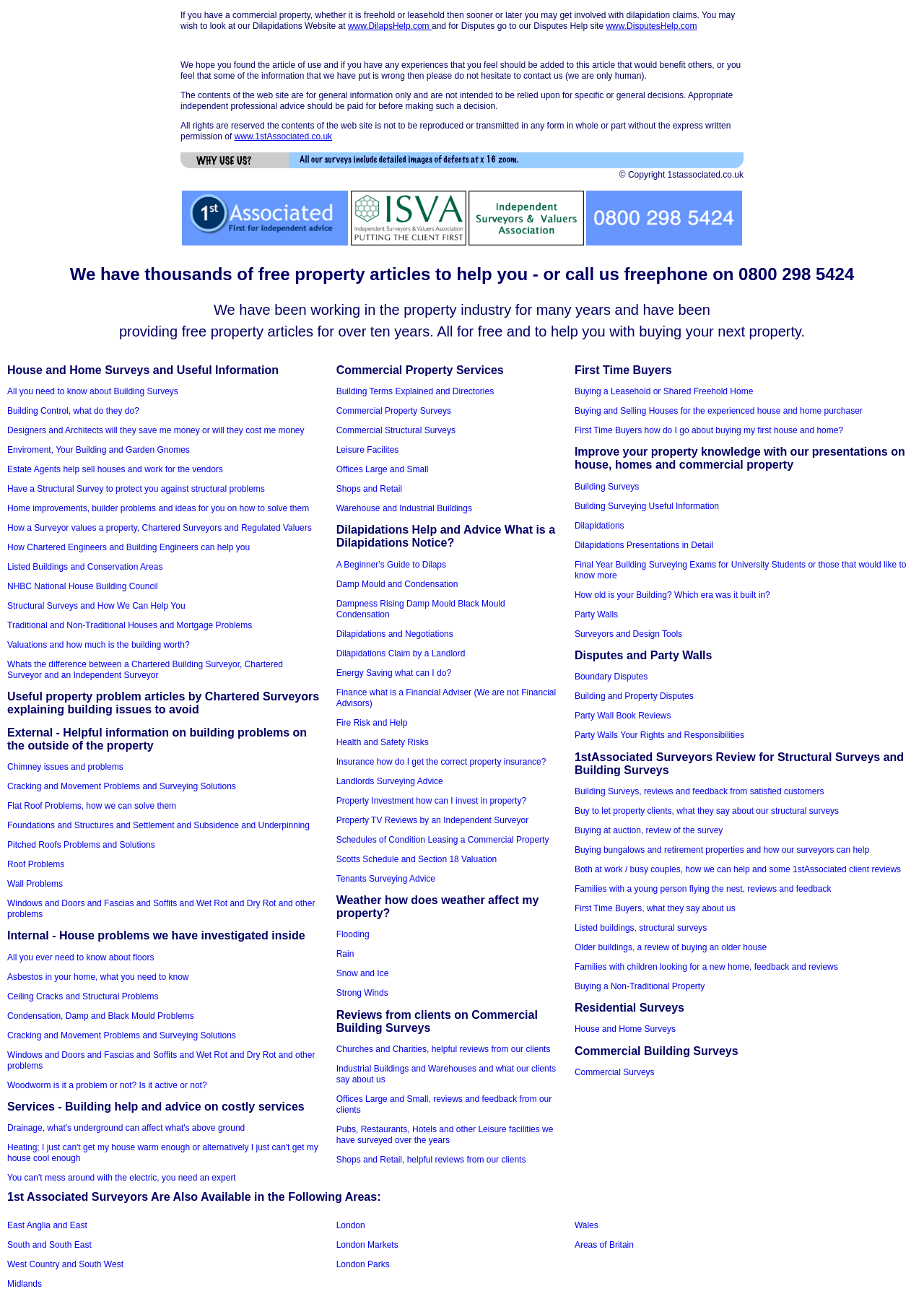Find the bounding box coordinates for the element described here: "Wing Foiling".

None